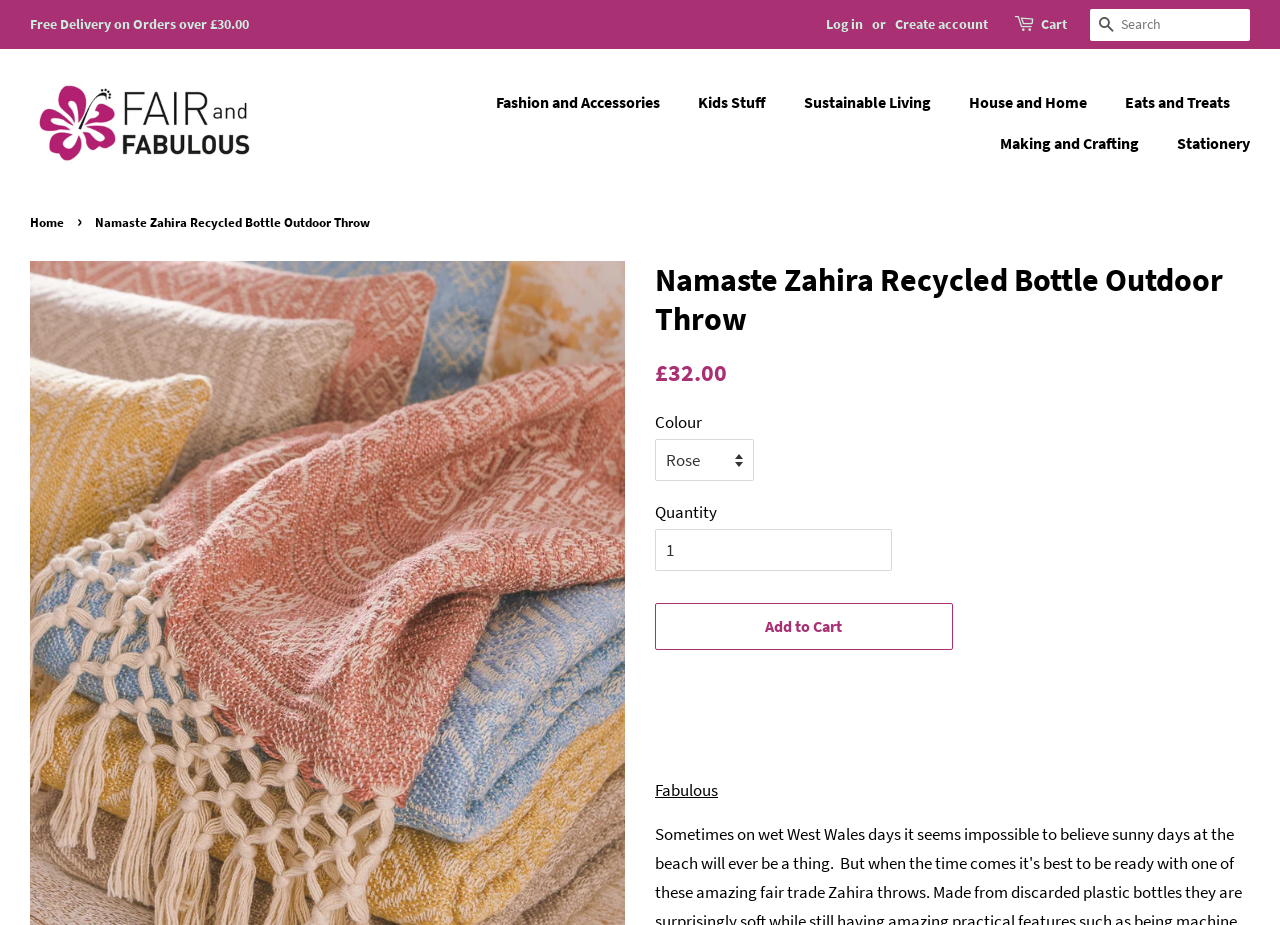Please find the bounding box coordinates of the element that you should click to achieve the following instruction: "Learn about Make It Happen". The coordinates should be presented as four float numbers between 0 and 1: [left, top, right, bottom].

None